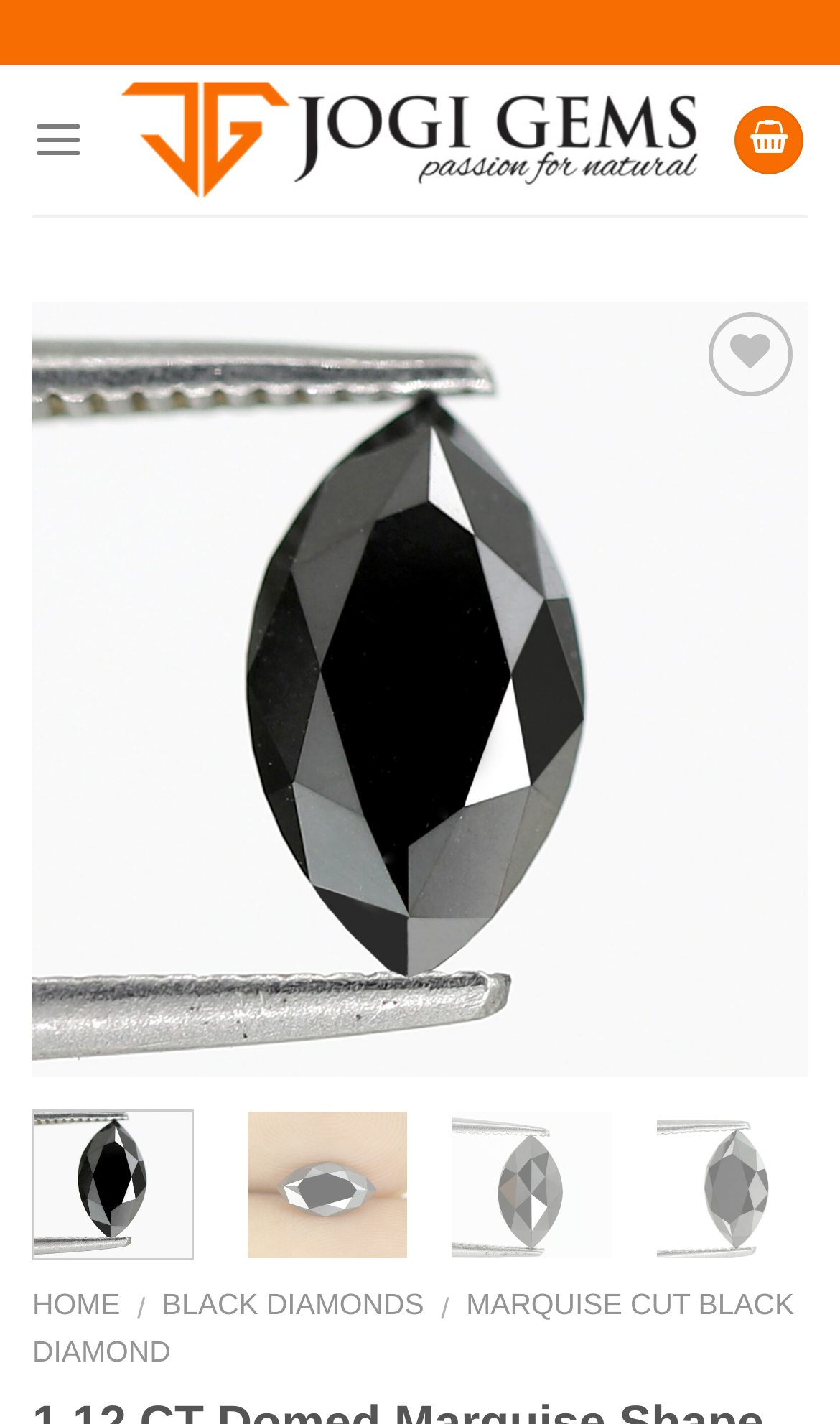Locate the bounding box coordinates of the clickable area needed to fulfill the instruction: "Open the main menu".

[0.038, 0.061, 0.101, 0.136]